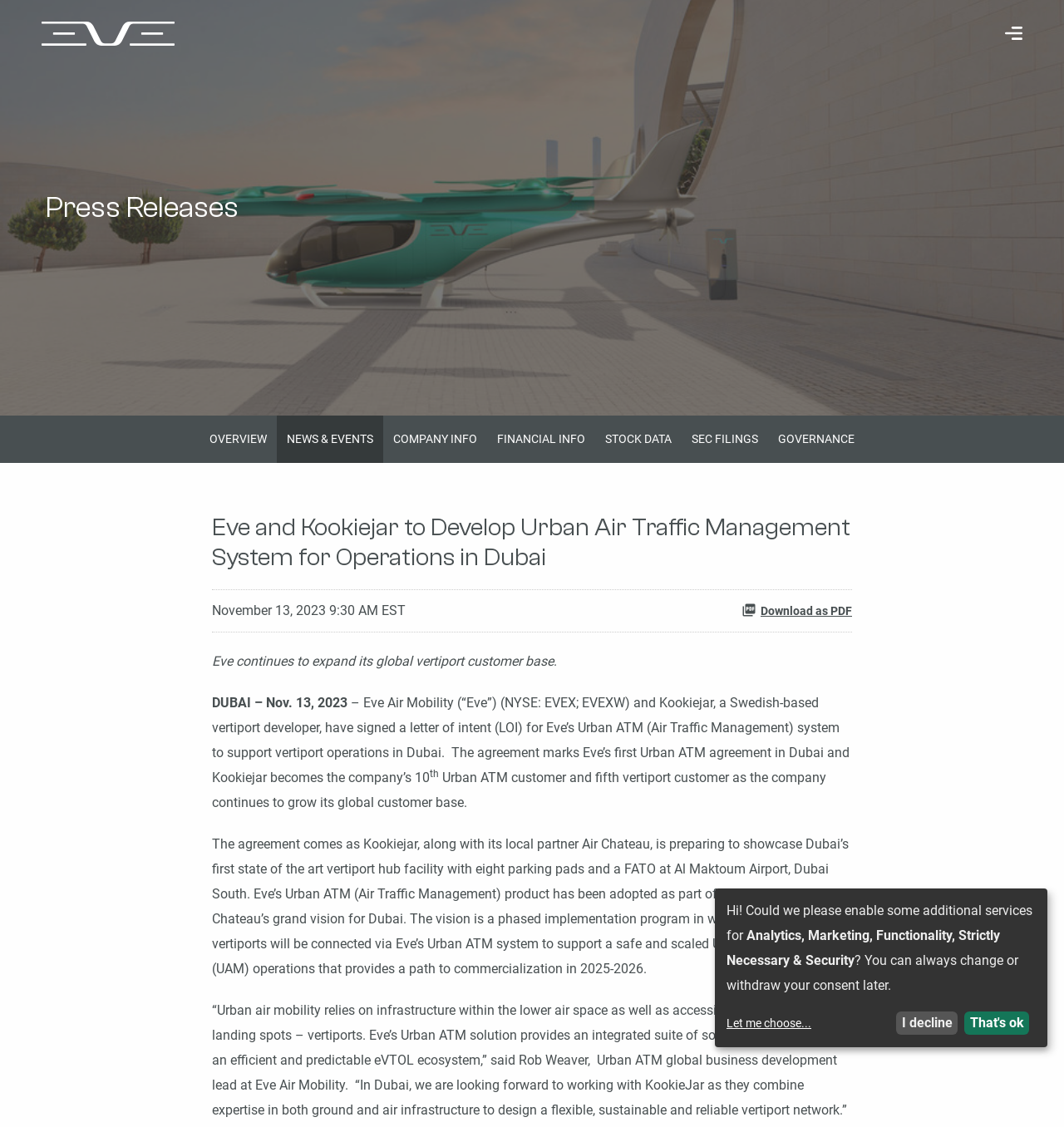Select the bounding box coordinates of the element I need to click to carry out the following instruction: "Click the 'I decline' button".

[0.843, 0.897, 0.9, 0.918]